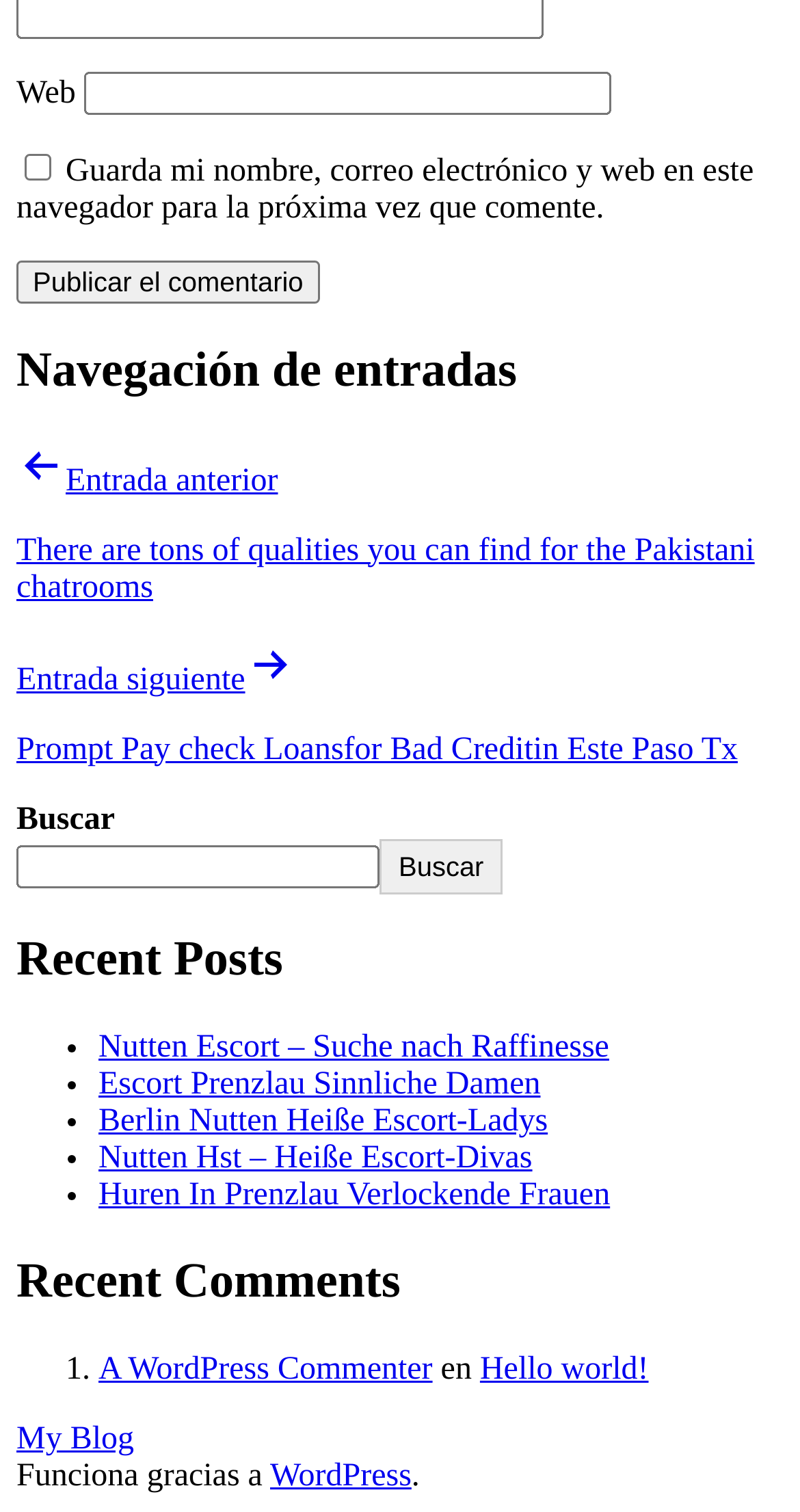Predict the bounding box of the UI element based on the description: "Buscar". The coordinates should be four float numbers between 0 and 1, formatted as [left, top, right, bottom].

[0.474, 0.554, 0.629, 0.591]